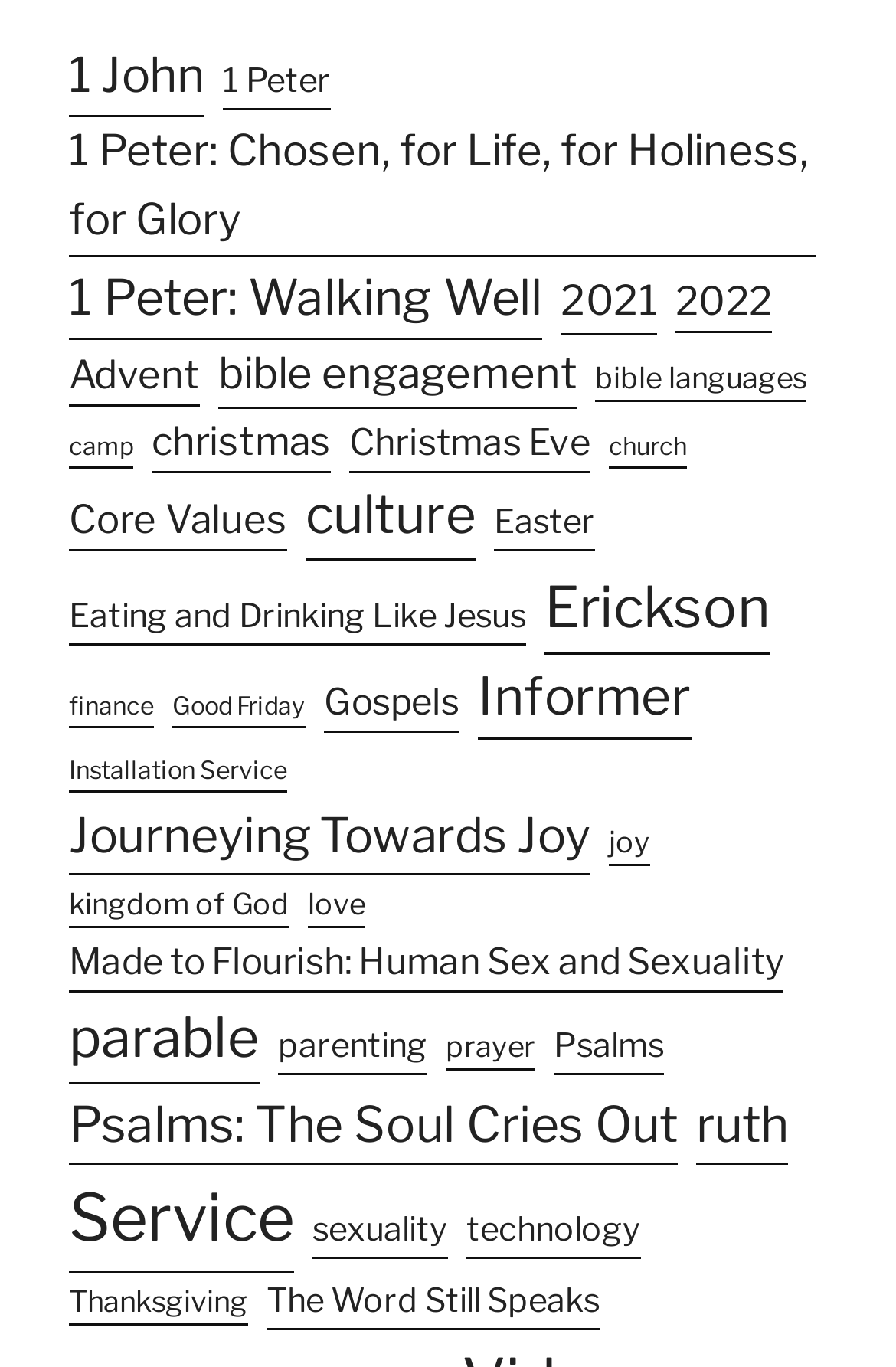Please identify the bounding box coordinates of the element's region that should be clicked to execute the following instruction: "View Elder Greg McClary's profile". The bounding box coordinates must be four float numbers between 0 and 1, i.e., [left, top, right, bottom].

None